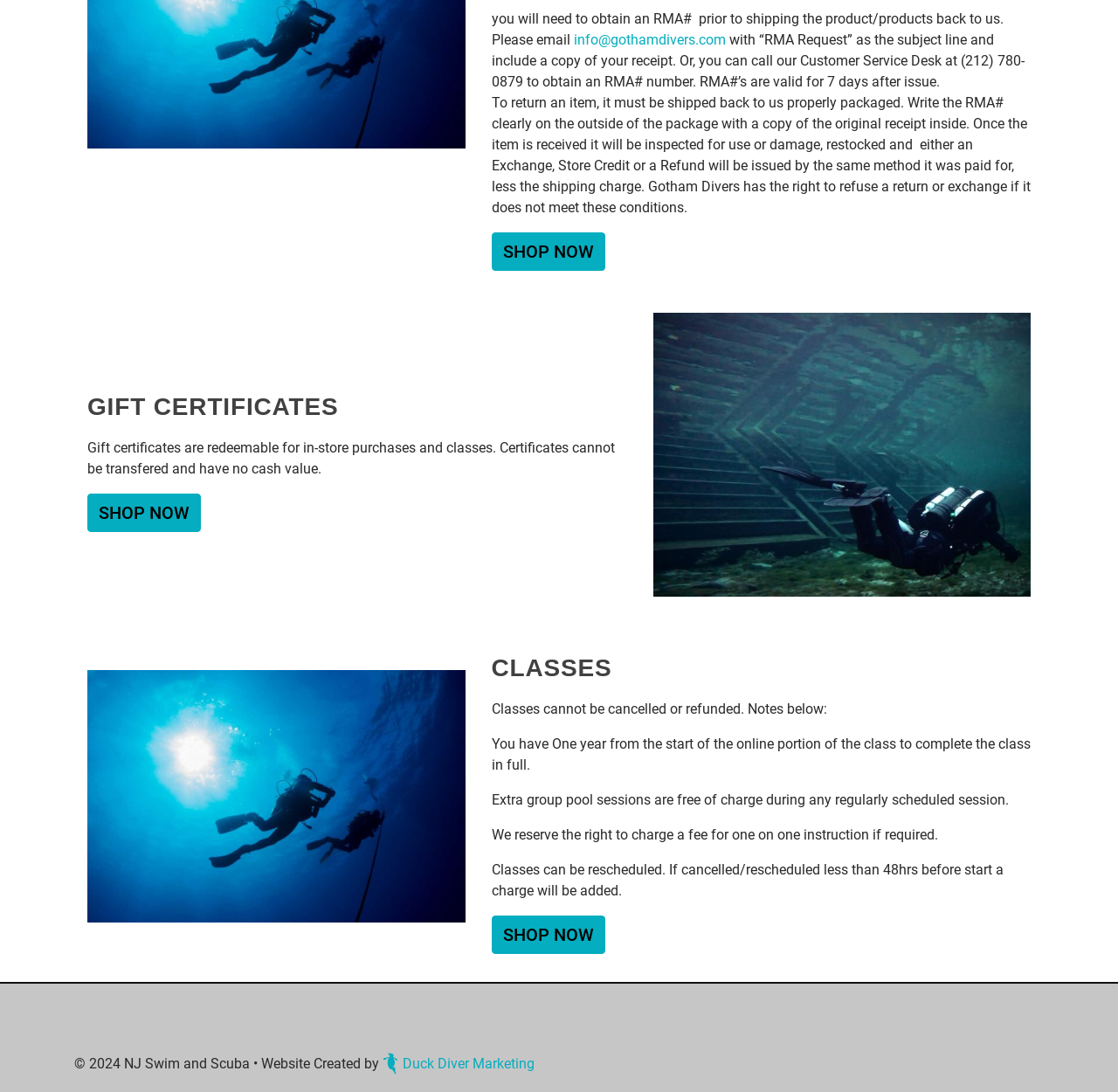Bounding box coordinates are given in the format (top-left x, top-left y, bottom-right x, bottom-right y). All values should be floating point numbers between 0 and 1. Provide the bounding box coordinate for the UI element described as: info@gothamdivers.com

[0.513, 0.029, 0.649, 0.044]